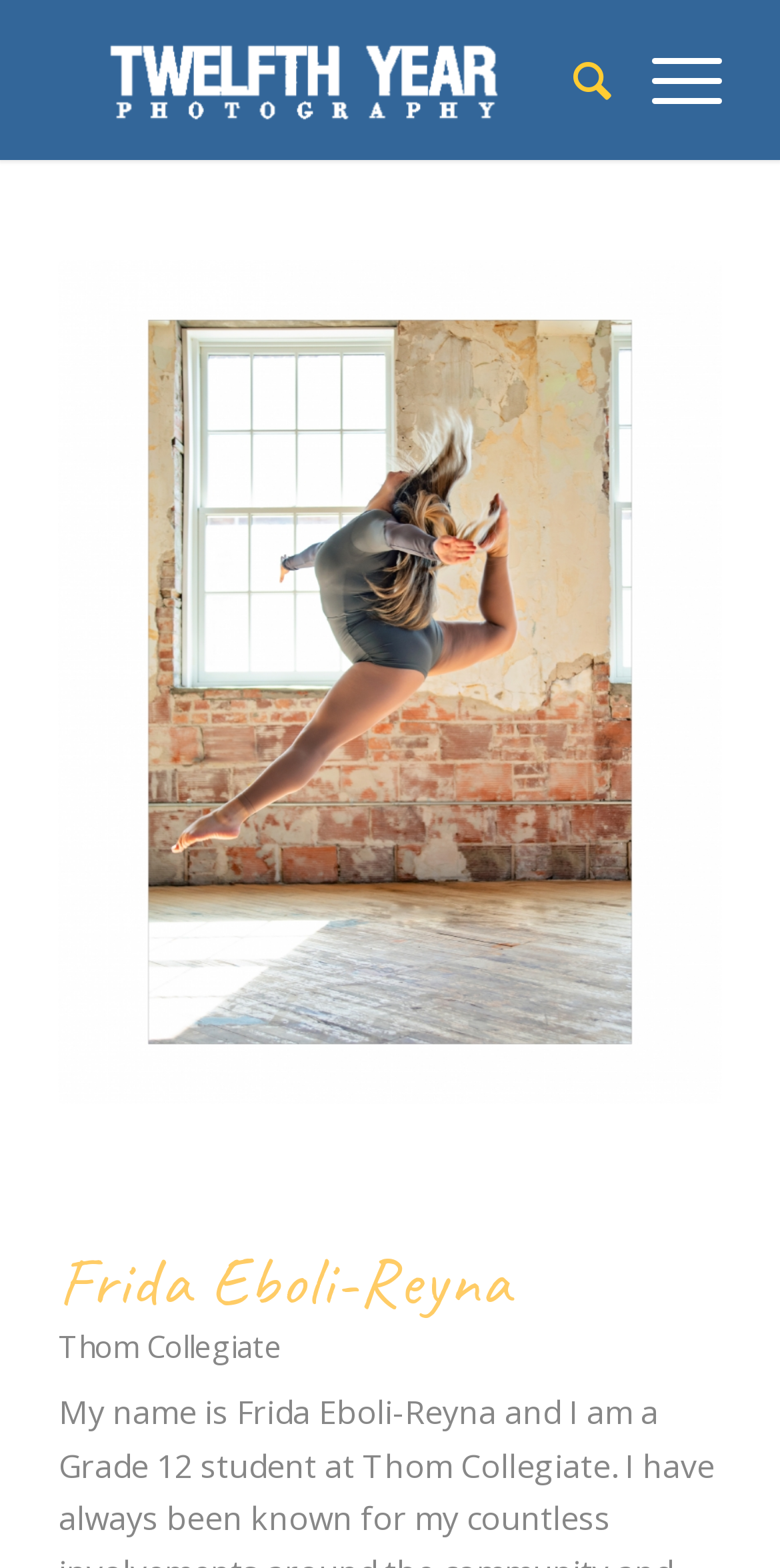Give a one-word or short phrase answer to this question: 
What is the name of the person?

Frida Eboli-Reyna